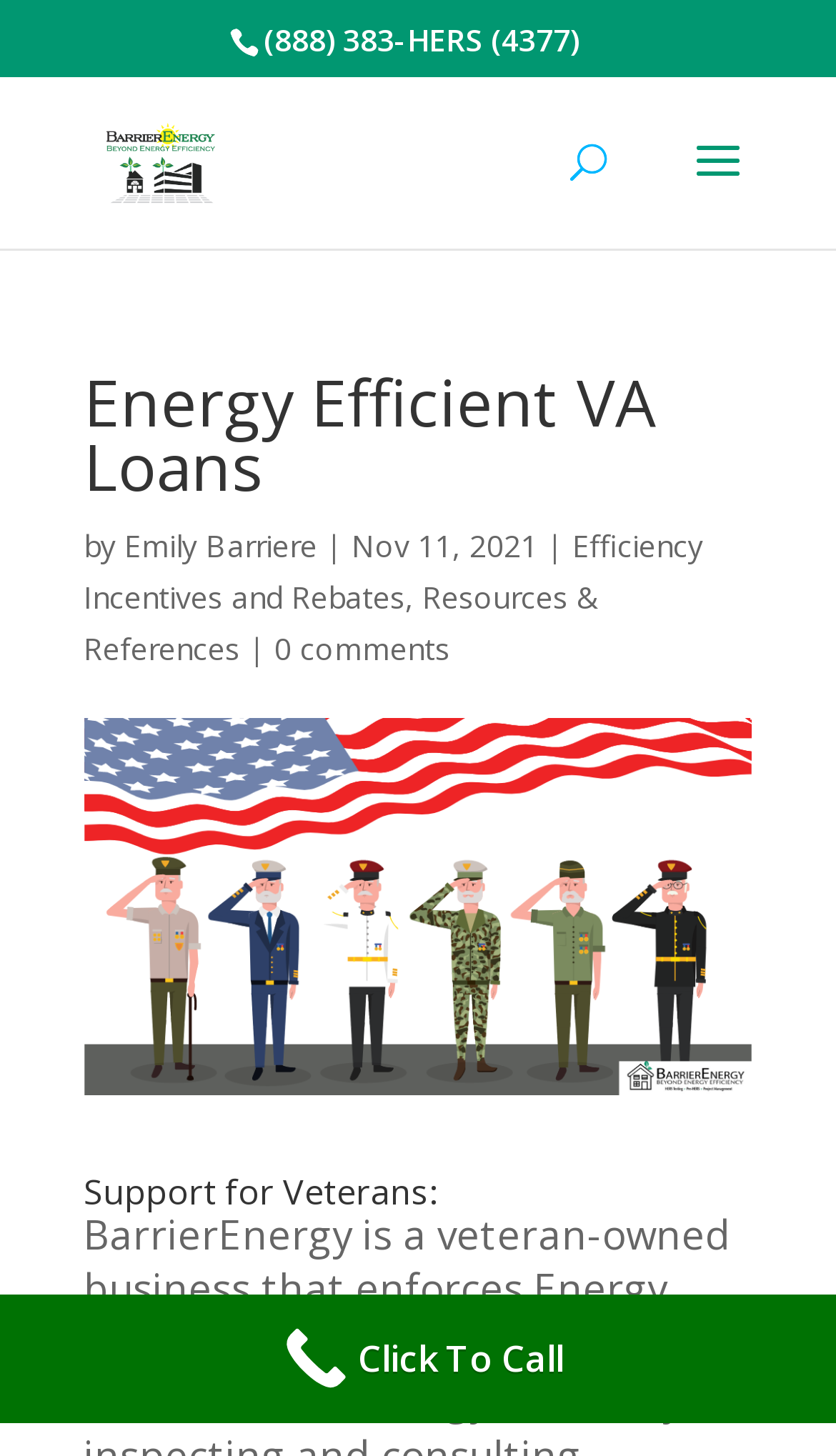Predict the bounding box coordinates of the area that should be clicked to accomplish the following instruction: "Search for something". The bounding box coordinates should consist of four float numbers between 0 and 1, i.e., [left, top, right, bottom].

[0.463, 0.052, 0.823, 0.055]